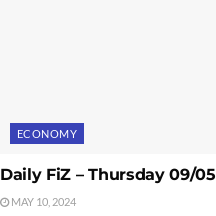What is the day of the week mentioned in the headline? Examine the screenshot and reply using just one word or a brief phrase.

Thursday